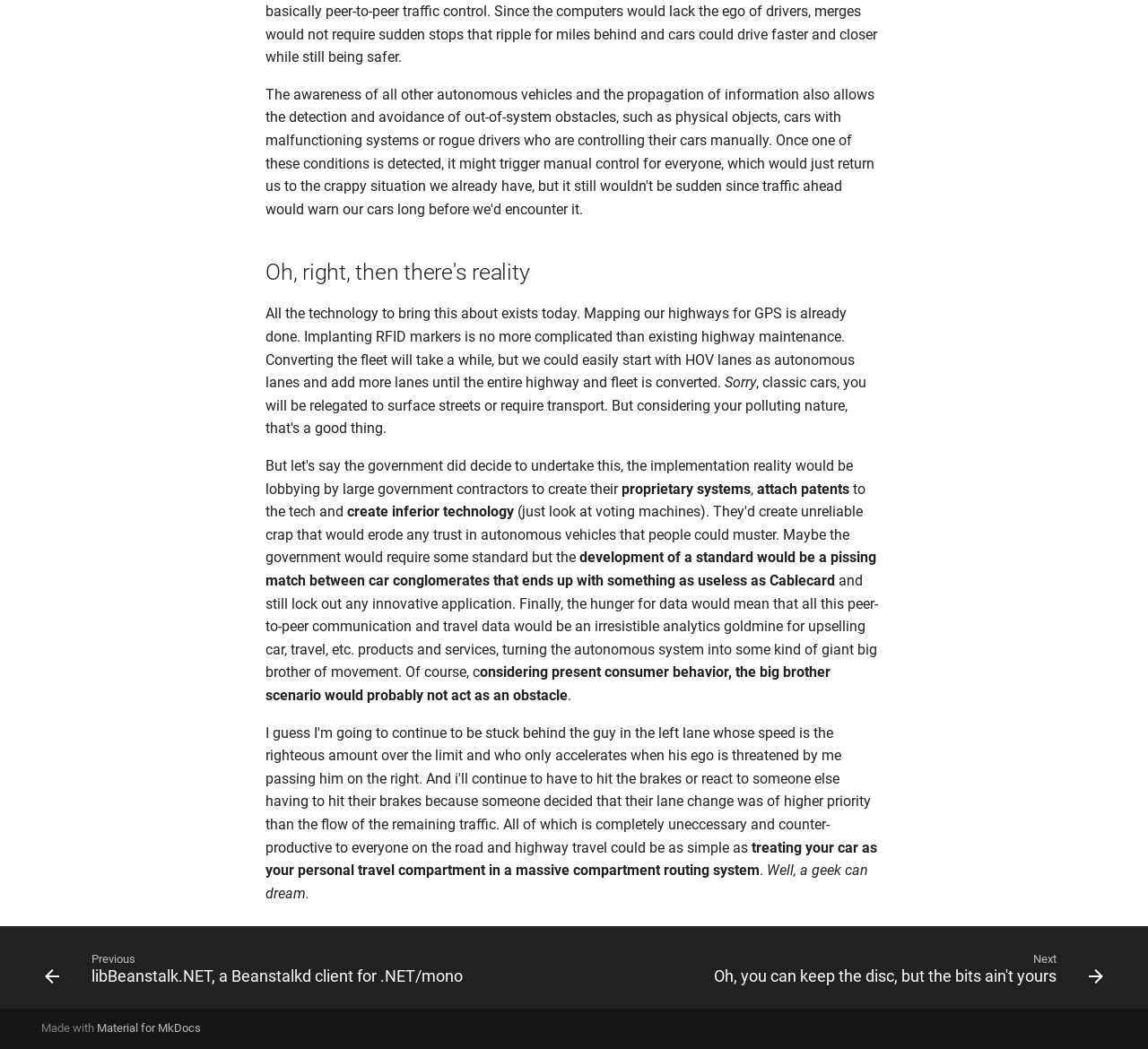What is the author's concern about the development of autonomous highway systems?
Based on the image, respond with a single word or phrase.

Privacy and control